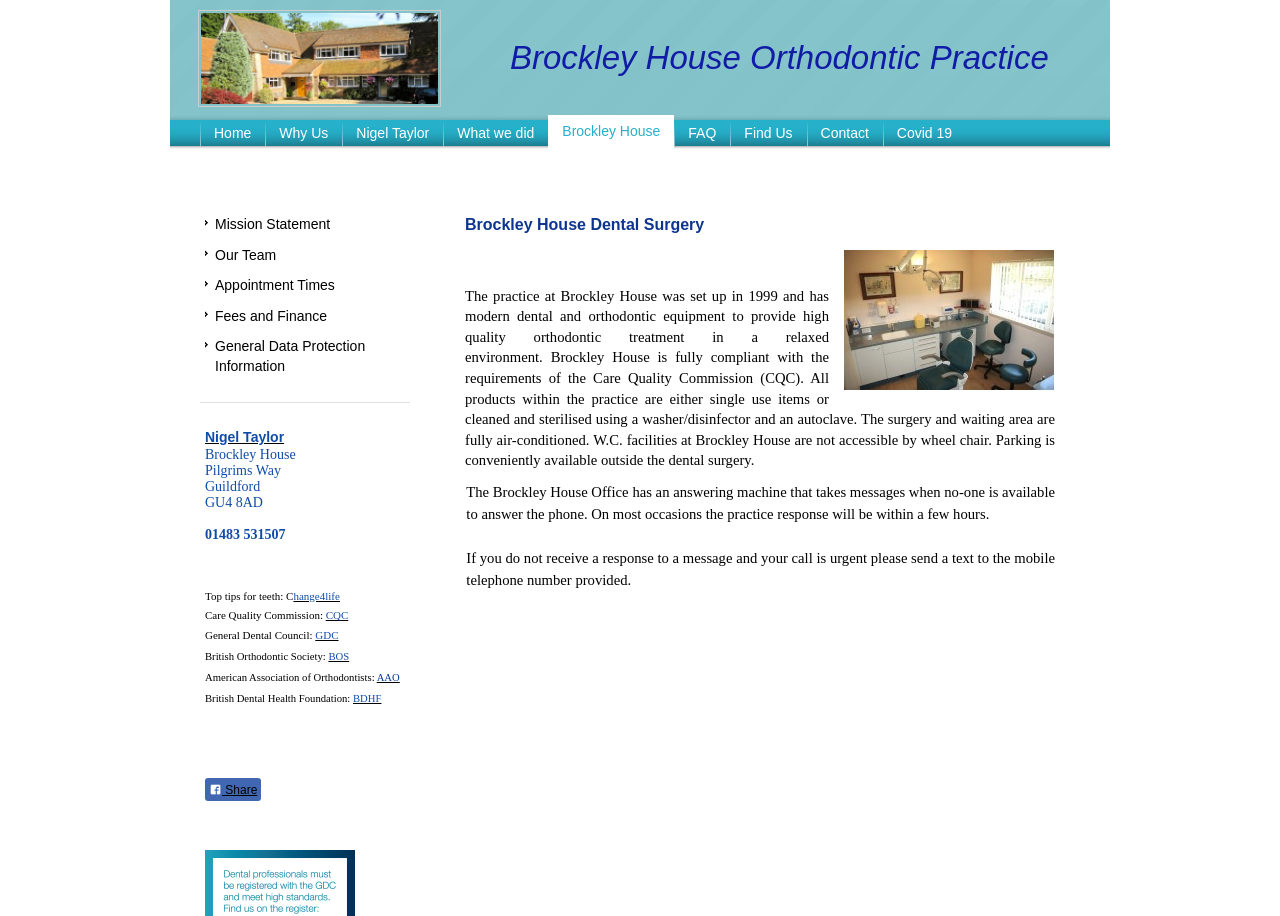Can you determine the main header of this webpage?

Brockley House Dental Surgery